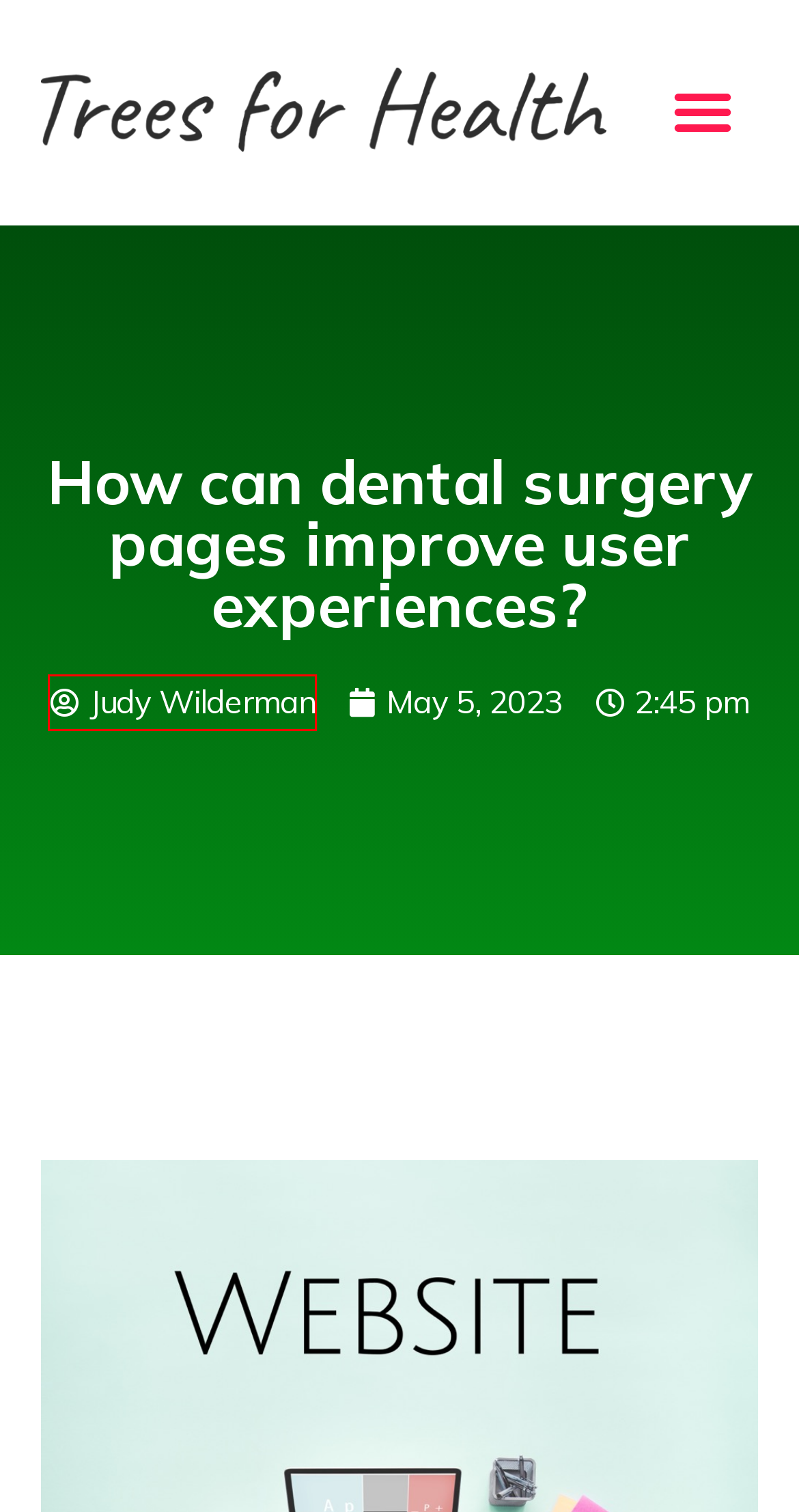Look at the screenshot of the webpage and find the element within the red bounding box. Choose the webpage description that best fits the new webpage that will appear after clicking the element. Here are the candidates:
A. Medical Industry Archives | Trees for Health
B. Dental Website Design in Australia | Dental Focus Marketing
C. Home Archives | Trees for Health
D. Wellbeing Archives | Trees for Health
E. Hearing Loss Causes Sensorineural, Conductive, and Mixed Explained | Trees for Health
F. What to Know About Ketamine Infusion and Depression | Trees for Health
G. May 5, 2023 | Trees for Health
H. Find harmony for your body, mind & soul: Trees for Health.

H